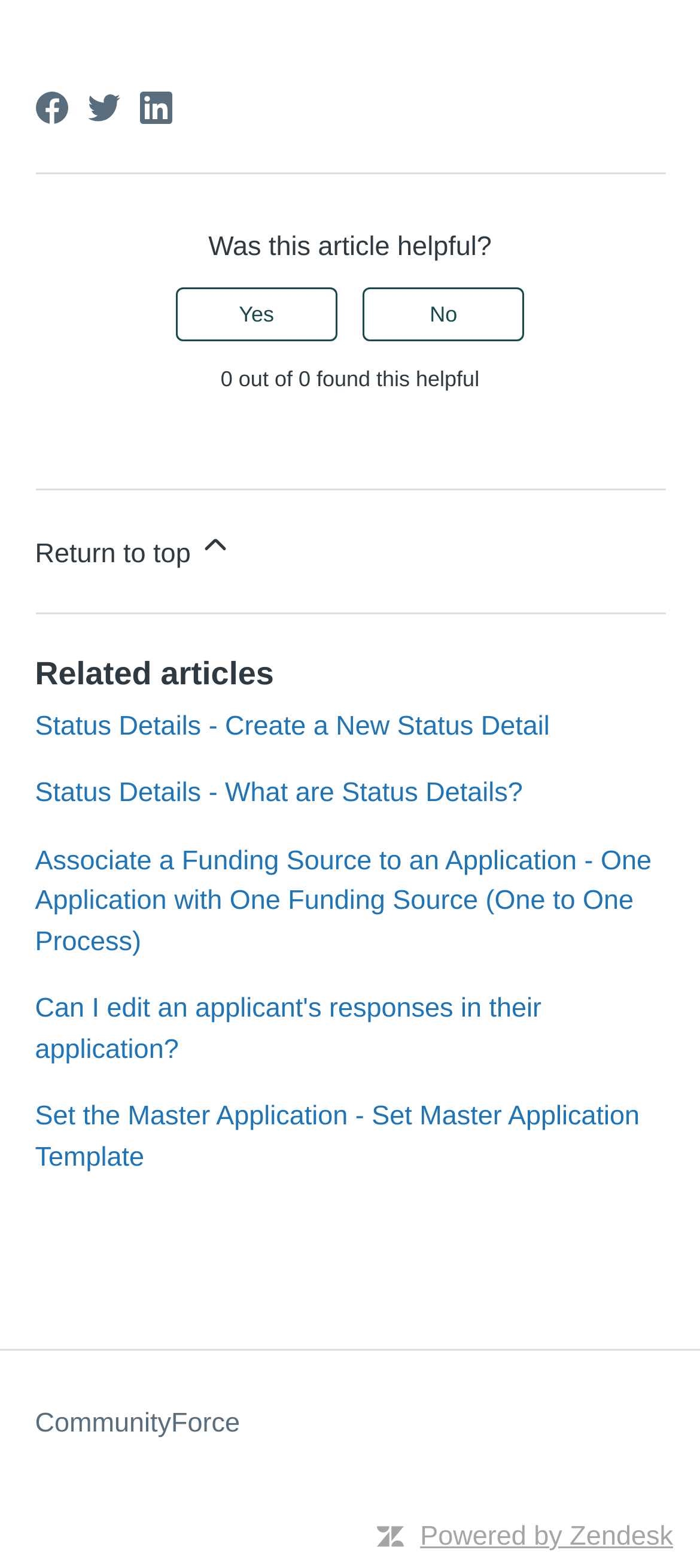Please find the bounding box coordinates of the element that must be clicked to perform the given instruction: "Share this page on Facebook". The coordinates should be four float numbers from 0 to 1, i.e., [left, top, right, bottom].

[0.05, 0.058, 0.096, 0.079]